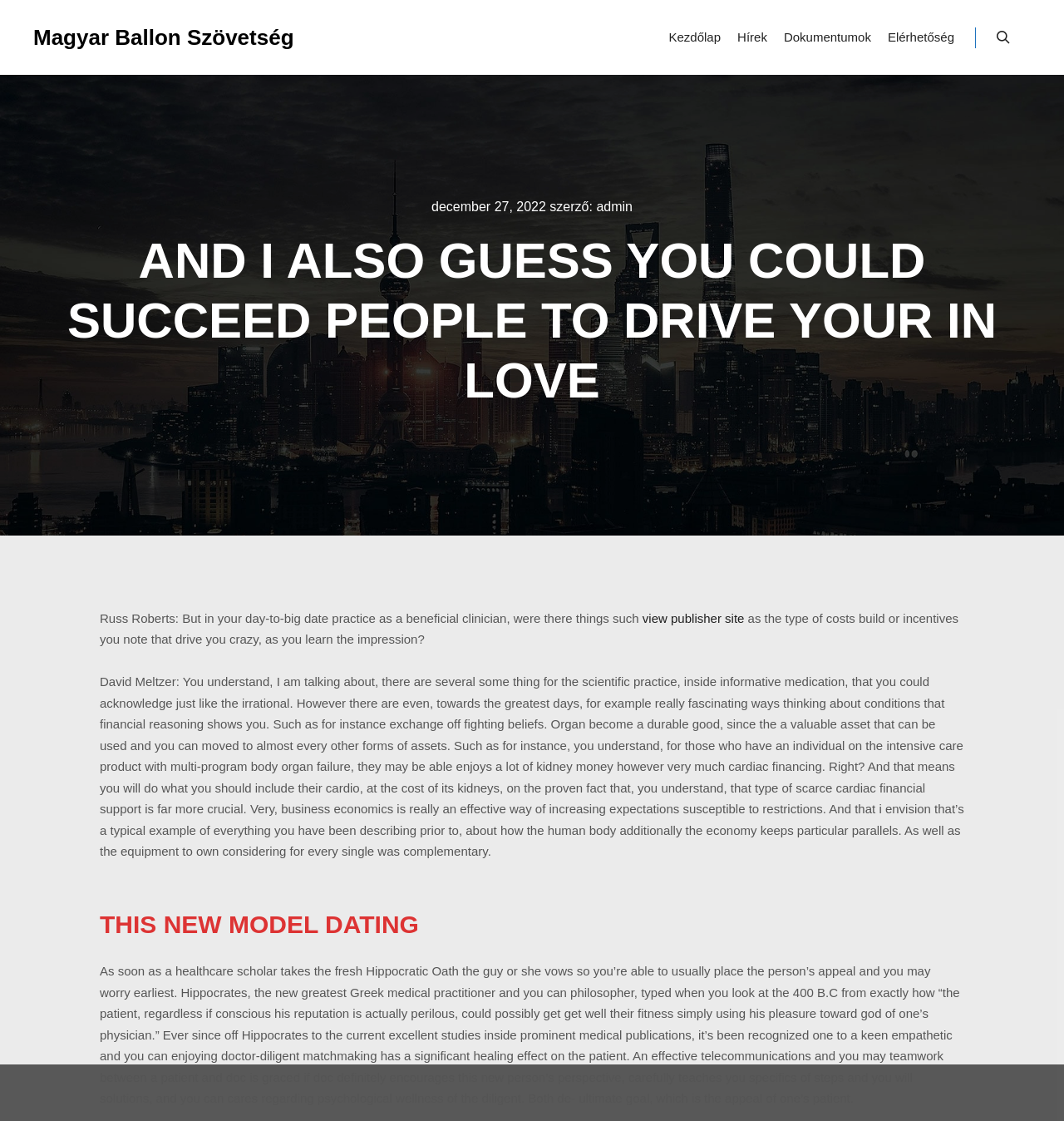How many main sections are there on the webpage?
Using the details from the image, give an elaborate explanation to answer the question.

After analyzing the webpage structure, I found two main sections: one with a heading 'AND I ALSO GUESS YOU COULD SUCCEED PEOPLE TO DRIVE YOUR IN LOVE' and another with a heading 'THIS NEW MODEL DATING'.